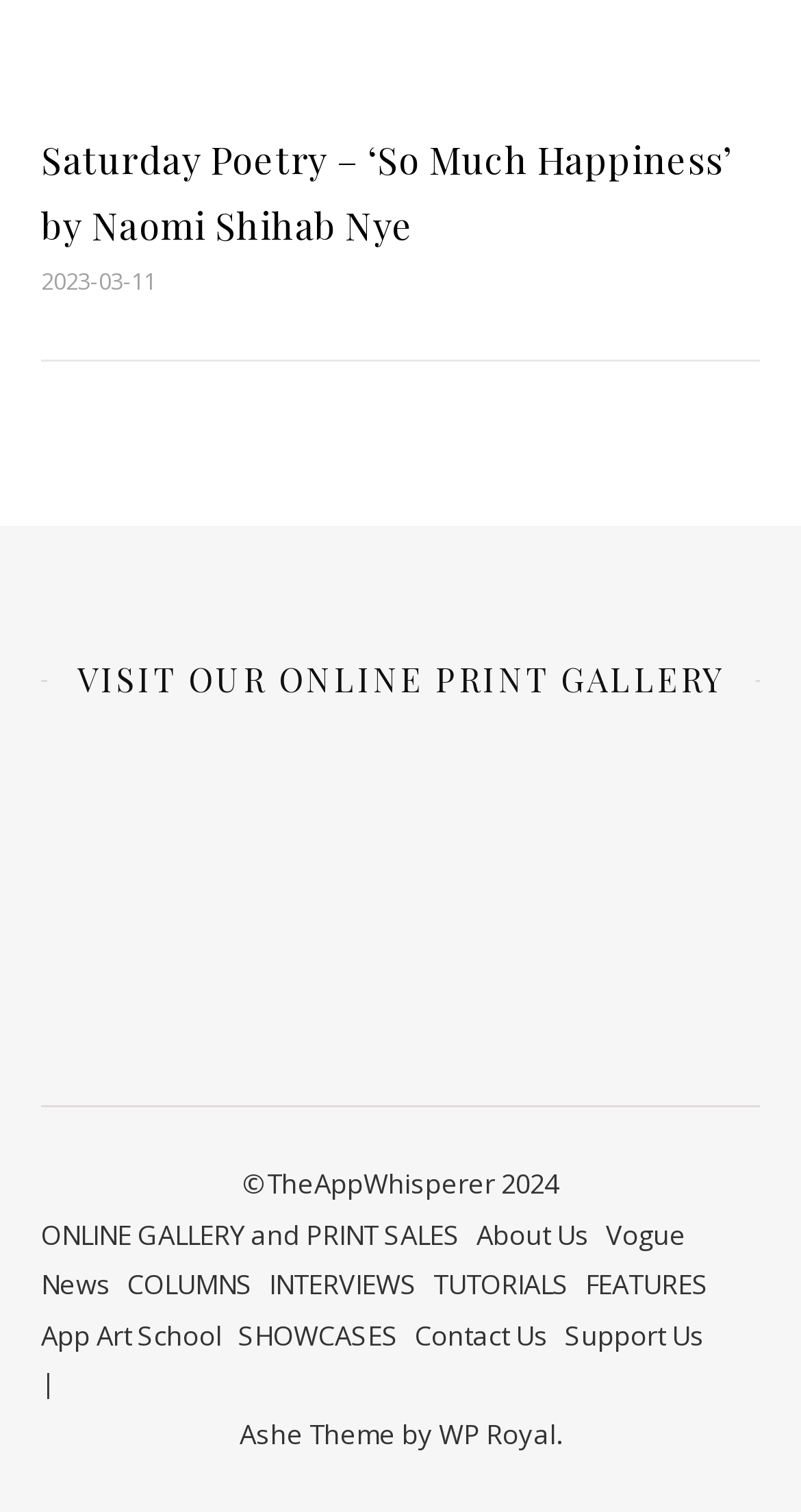How many links are there in the contentinfo section?
Using the visual information, reply with a single word or short phrase.

11